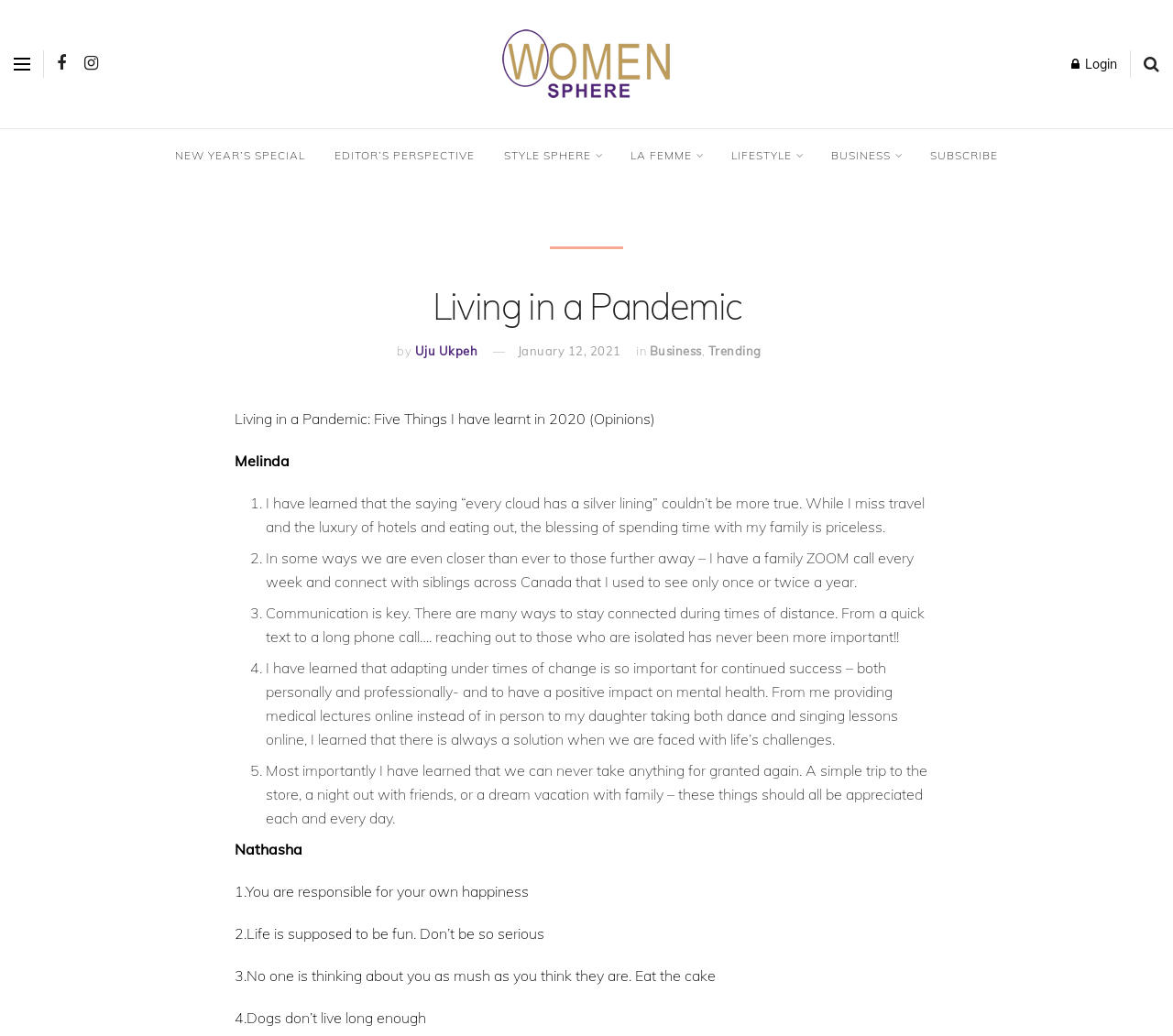Given the element description New Year’s Special, specify the bounding box coordinates of the corresponding UI element in the format (top-left x, top-left y, bottom-right x, bottom-right y). All values must be between 0 and 1.

[0.137, 0.125, 0.273, 0.176]